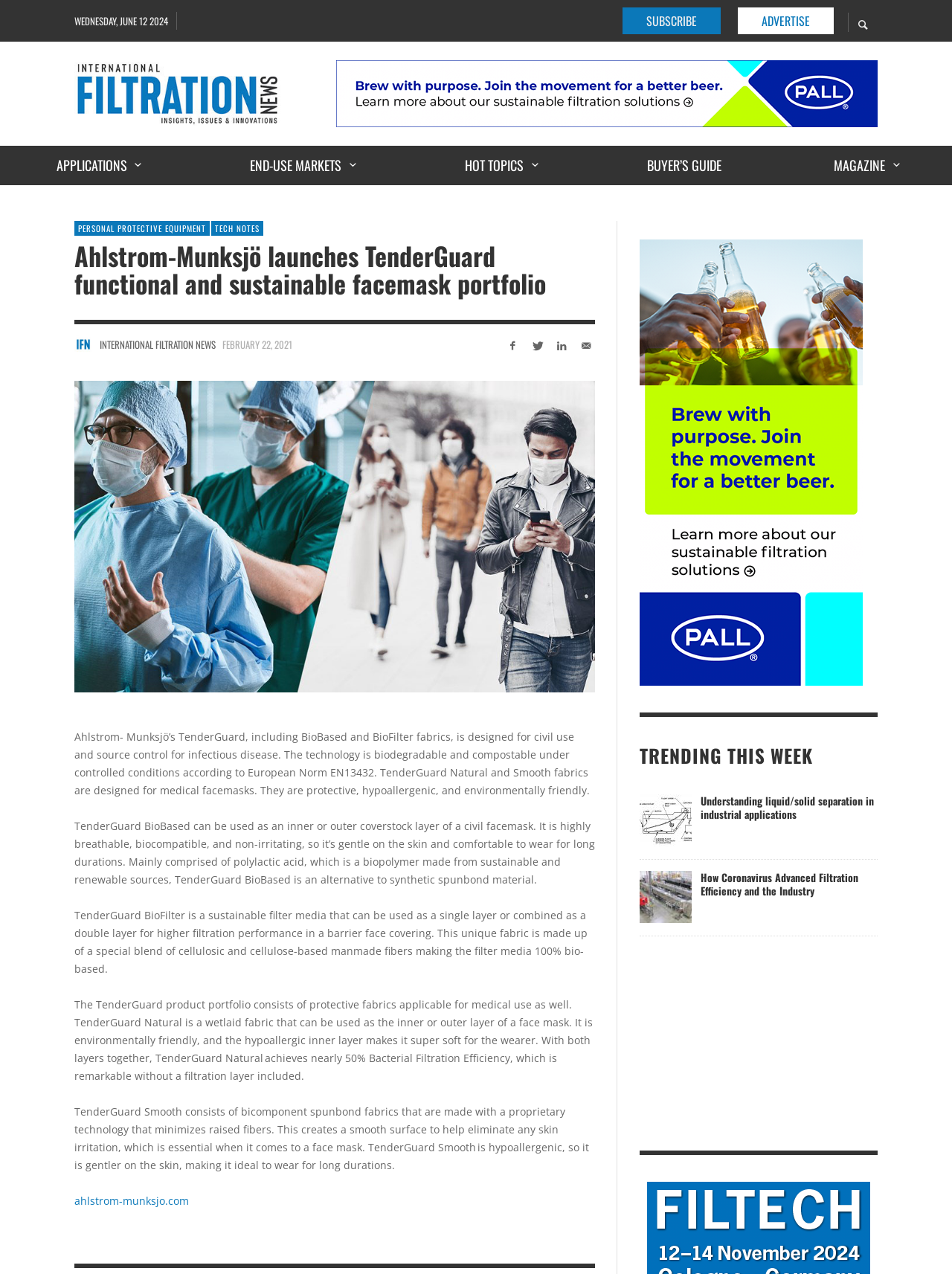Please identify the bounding box coordinates of the region to click in order to complete the given instruction: "Click on the 'SUBSCRIBE' link". The coordinates should be four float numbers between 0 and 1, i.e., [left, top, right, bottom].

[0.654, 0.006, 0.757, 0.027]